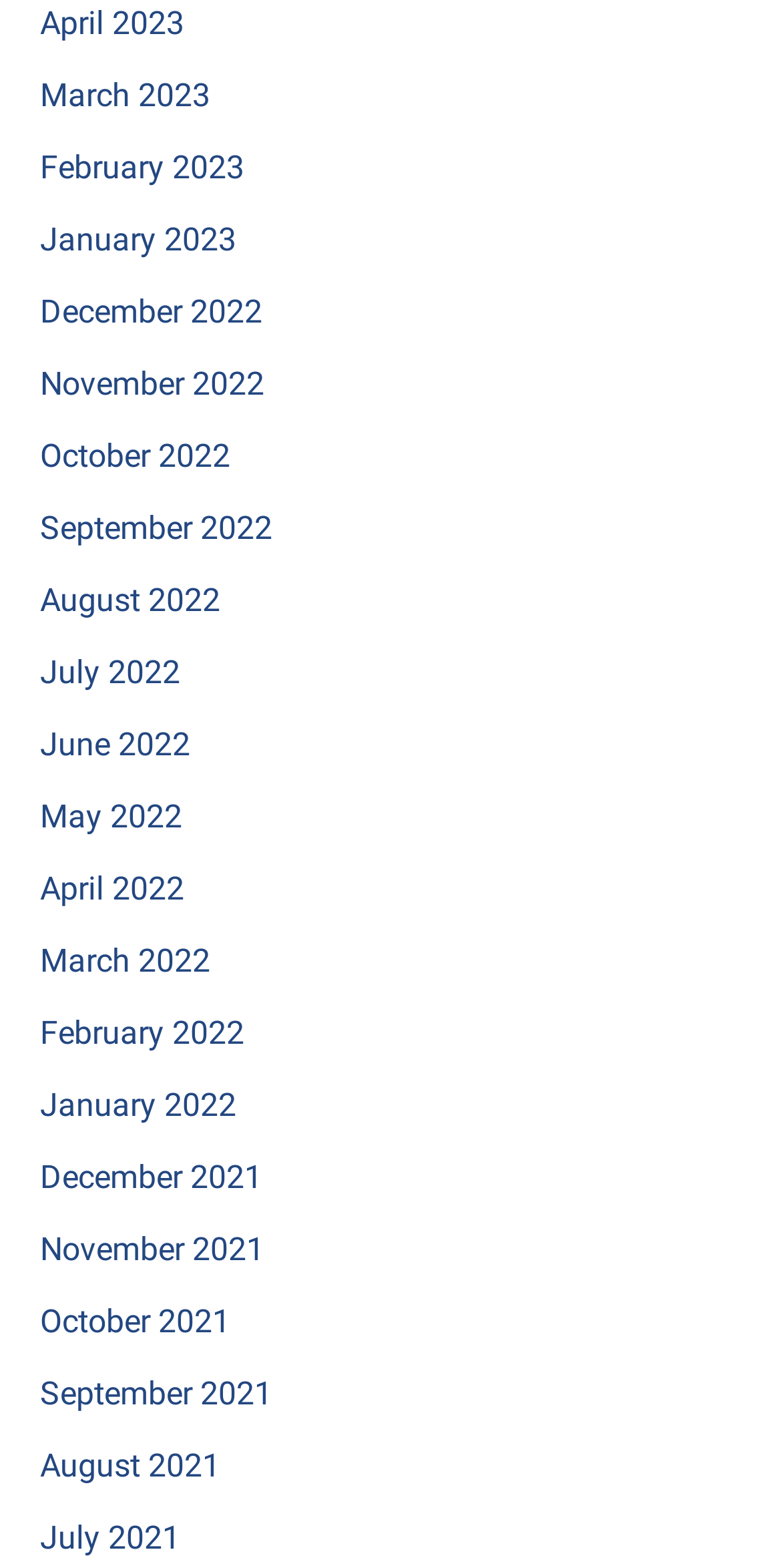What is the most recent month listed?
Respond with a short answer, either a single word or a phrase, based on the image.

April 2023